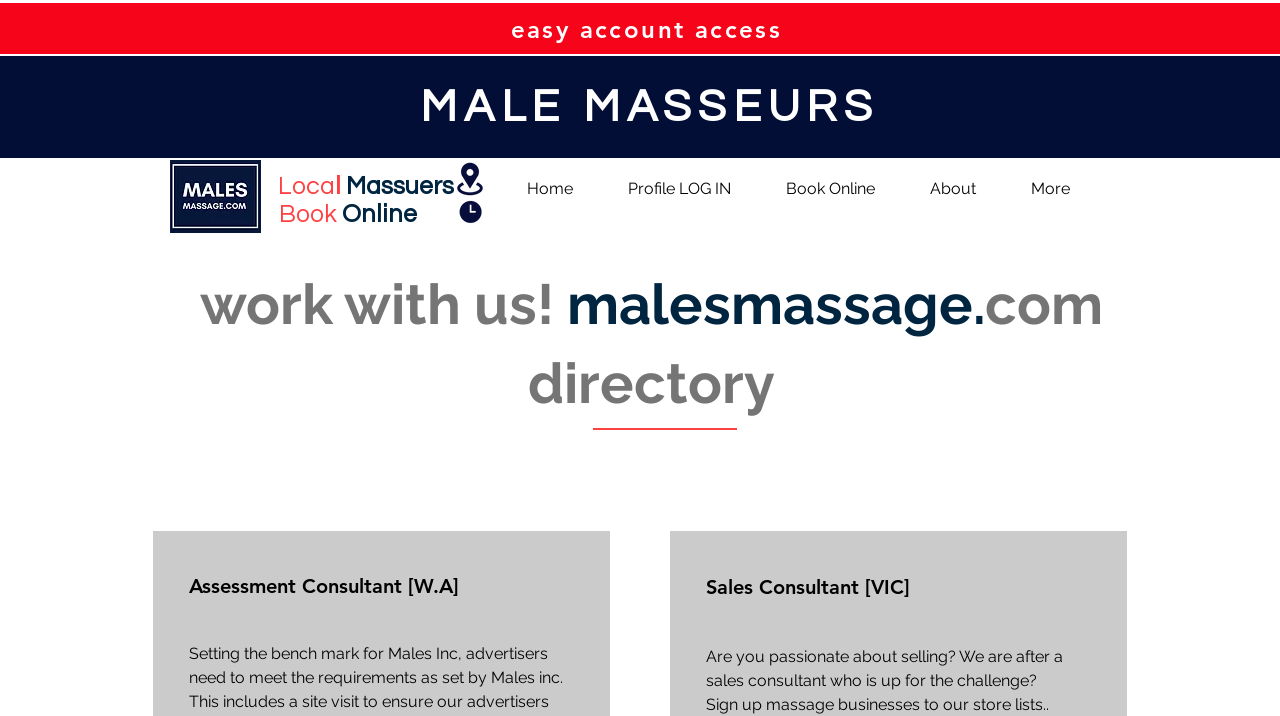Elaborate on the different components and information displayed on the webpage.

The webpage is about careers at Males Massage, a directory for male masseurs. At the top, there is a slideshow region that spans the entire width of the page. Below the slideshow, there are two headings: "easy account access" and "MALE MASSEURS", with the latter being more prominent. To the right of these headings, there is an image of a male masseur.

Below the image, there are three headings: "Local Massuers", "Book Online ", and "work with us! malesmassage.com directory". The "Local Massuers" heading has a link with the same text, while the "Book Online " heading has a link to book online. The "work with us!" heading is followed by a list of job postings, including "Assessment Consultant [W.A]", "Sales Consultant [VIC]", and a description of the sales consultant role.

To the right of the job postings, there is a navigation menu with links to "Home", "Profile LOG IN", "Book Online", "About", and "More". There are also several images scattered throughout the page, but they do not appear to have any descriptive text.

Overall, the webpage is focused on providing information about career opportunities at Males Massage, with a prominent call to action to book online or learn more about working with the company.